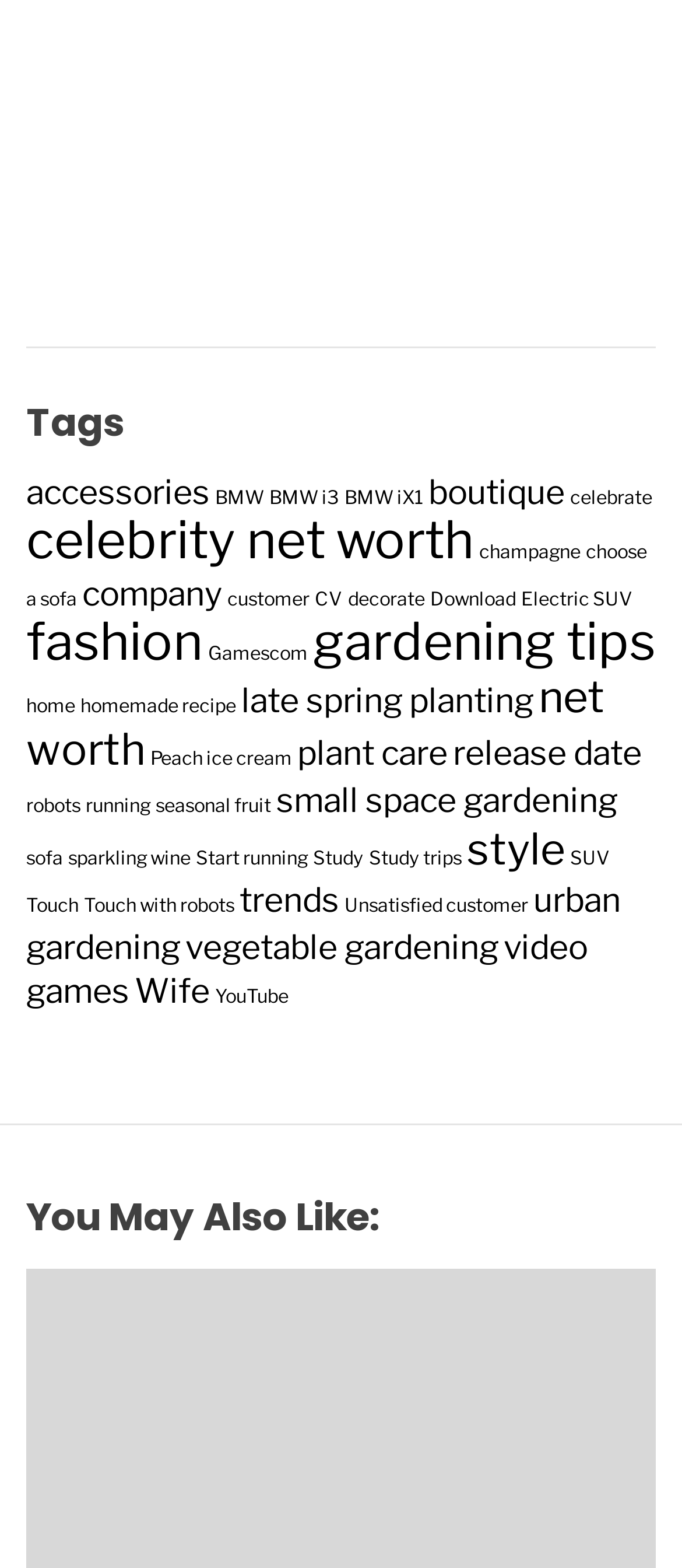Determine the bounding box coordinates of the clickable region to follow the instruction: "Learn about 'celebrity net worth'".

[0.038, 0.325, 0.695, 0.364]